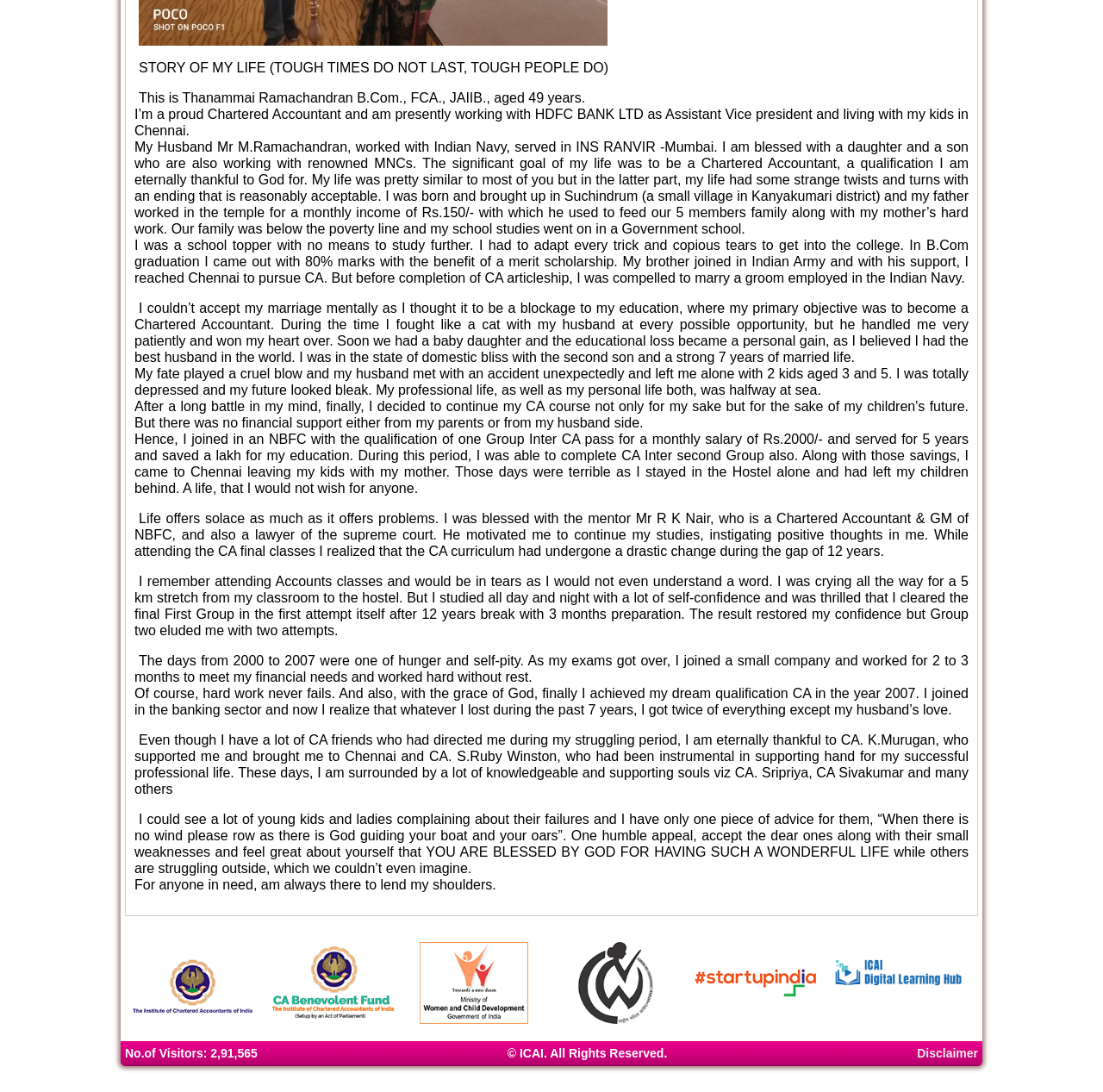Identify the bounding box for the element characterized by the following description: "Disclaimer".

[0.831, 0.957, 0.887, 0.972]